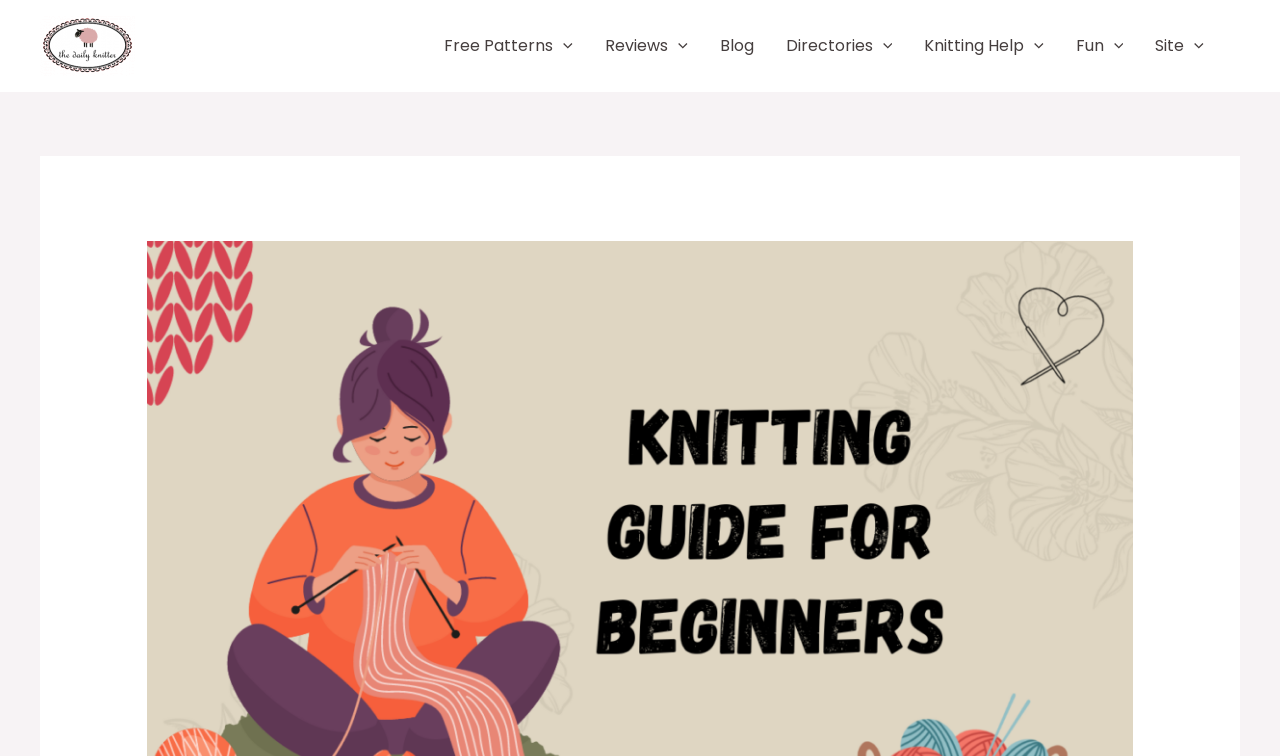Please analyze the image and provide a thorough answer to the question:
What is the position of the 'Blog' link?

The 'Blog' link is located in the middle of the navigation section, with its bounding box coordinates being [0.55, 0.015, 0.601, 0.107], which indicates that it is positioned horizontally between the 'Reviews' and 'Directories' links.